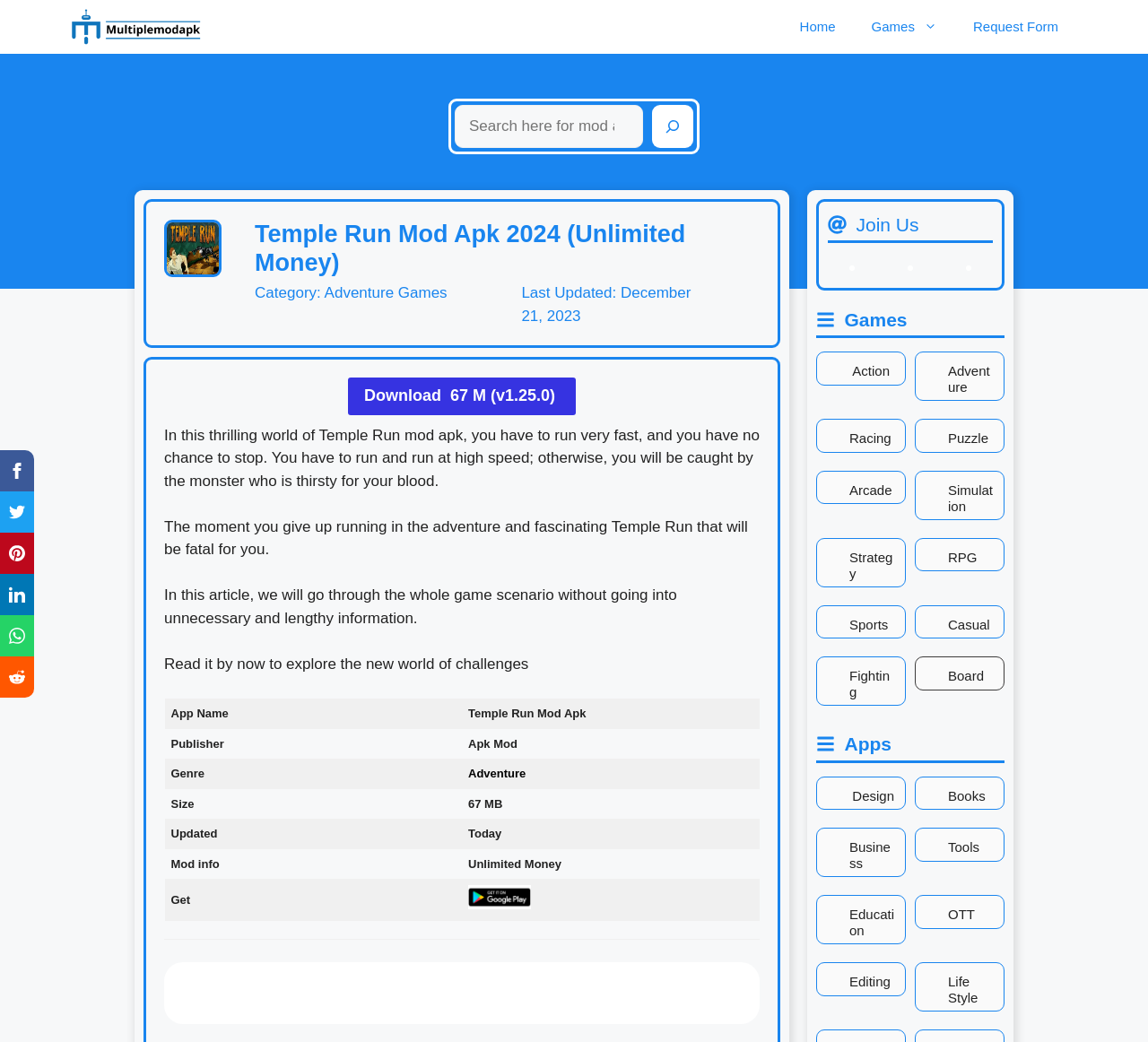Using the elements shown in the image, answer the question comprehensively: What is the last updated date of Temple Run Mod Apk?

I found the last updated date of Temple Run Mod Apk by looking at the text 'Last Updated: December 21, 2023' which is located below the heading 'Temple Run Mod Apk 2024 (Unlimited Money)'.